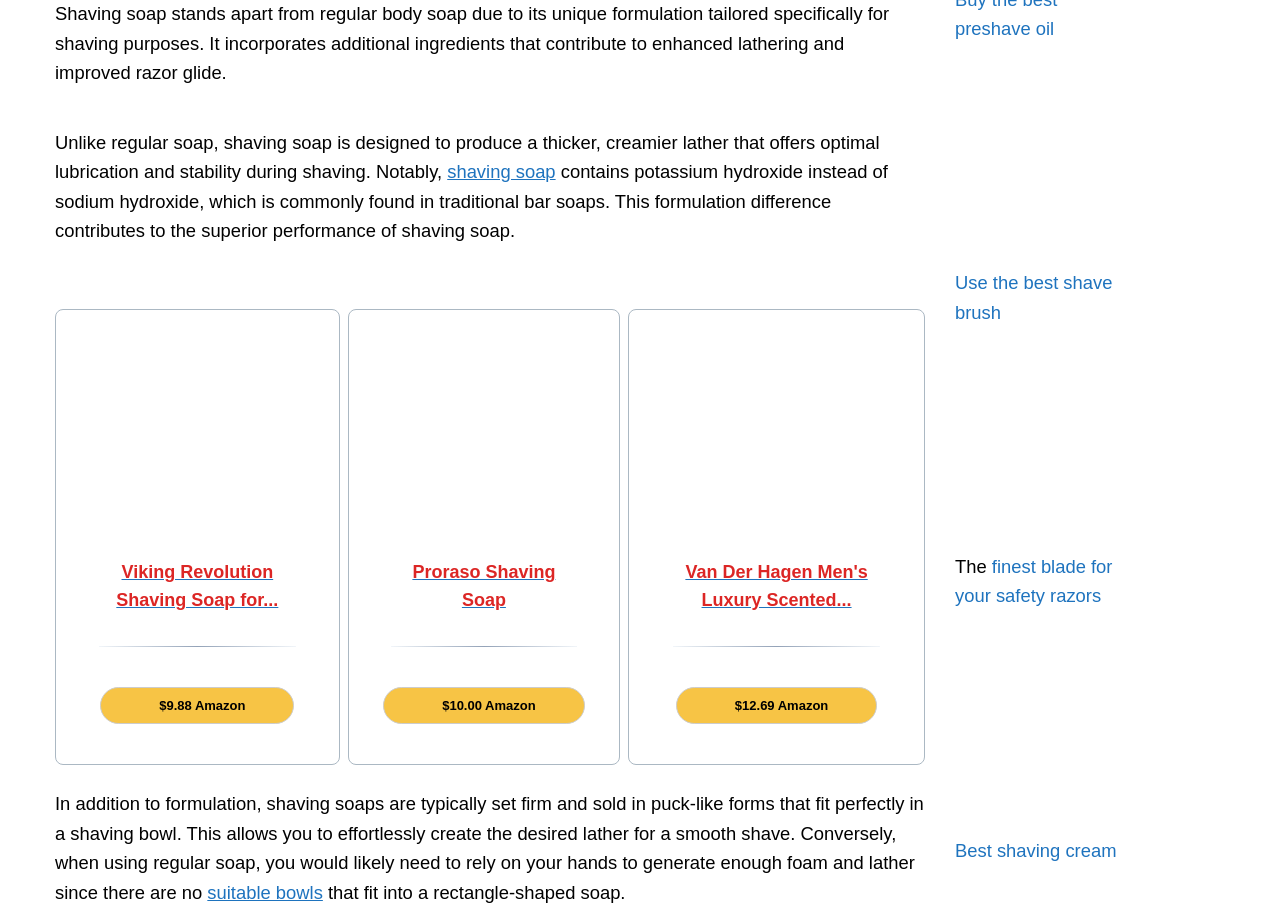Locate the bounding box coordinates of the area you need to click to fulfill this instruction: 'Learn about suitable bowls'. The coordinates must be in the form of four float numbers ranging from 0 to 1: [left, top, right, bottom].

[0.162, 0.973, 0.252, 0.996]